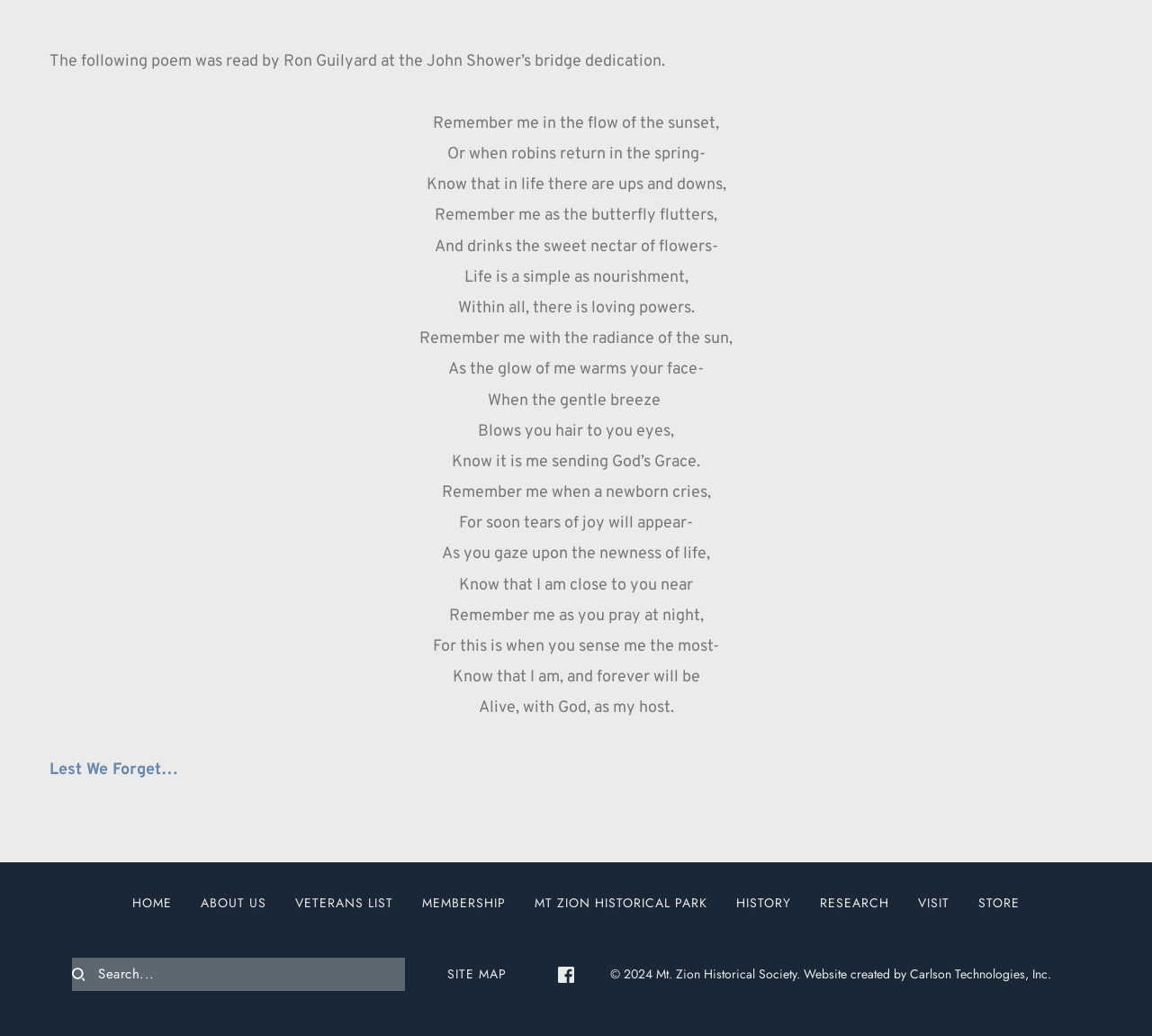Pinpoint the bounding box coordinates of the clickable area needed to execute the instruction: "visit Hahnenkamm page". The coordinates should be specified as four float numbers between 0 and 1, i.e., [left, top, right, bottom].

None